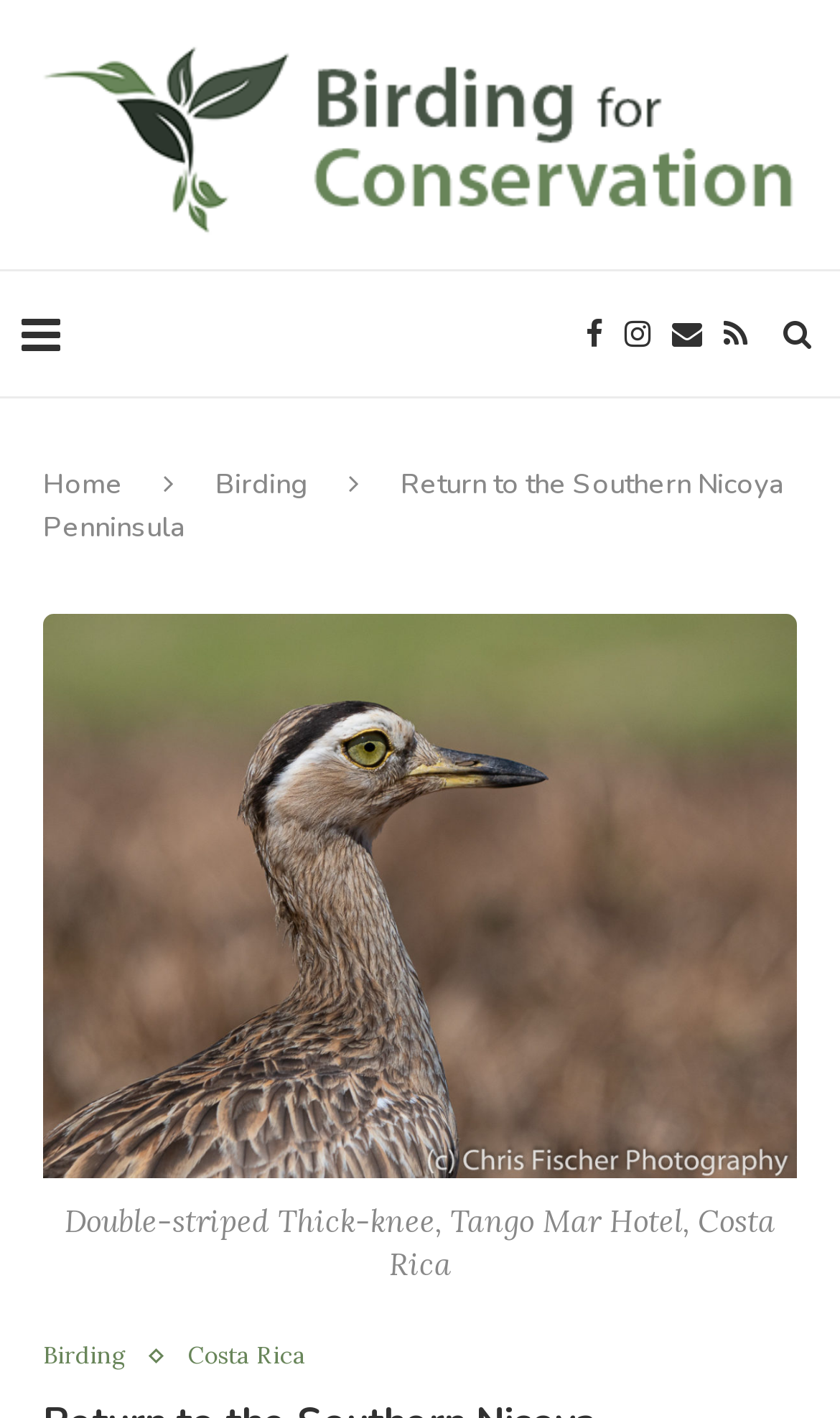Identify and provide the bounding box coordinates of the UI element described: "Costa Rica". The coordinates should be formatted as [left, top, right, bottom], with each number being a float between 0 and 1.

[0.223, 0.902, 0.364, 0.923]